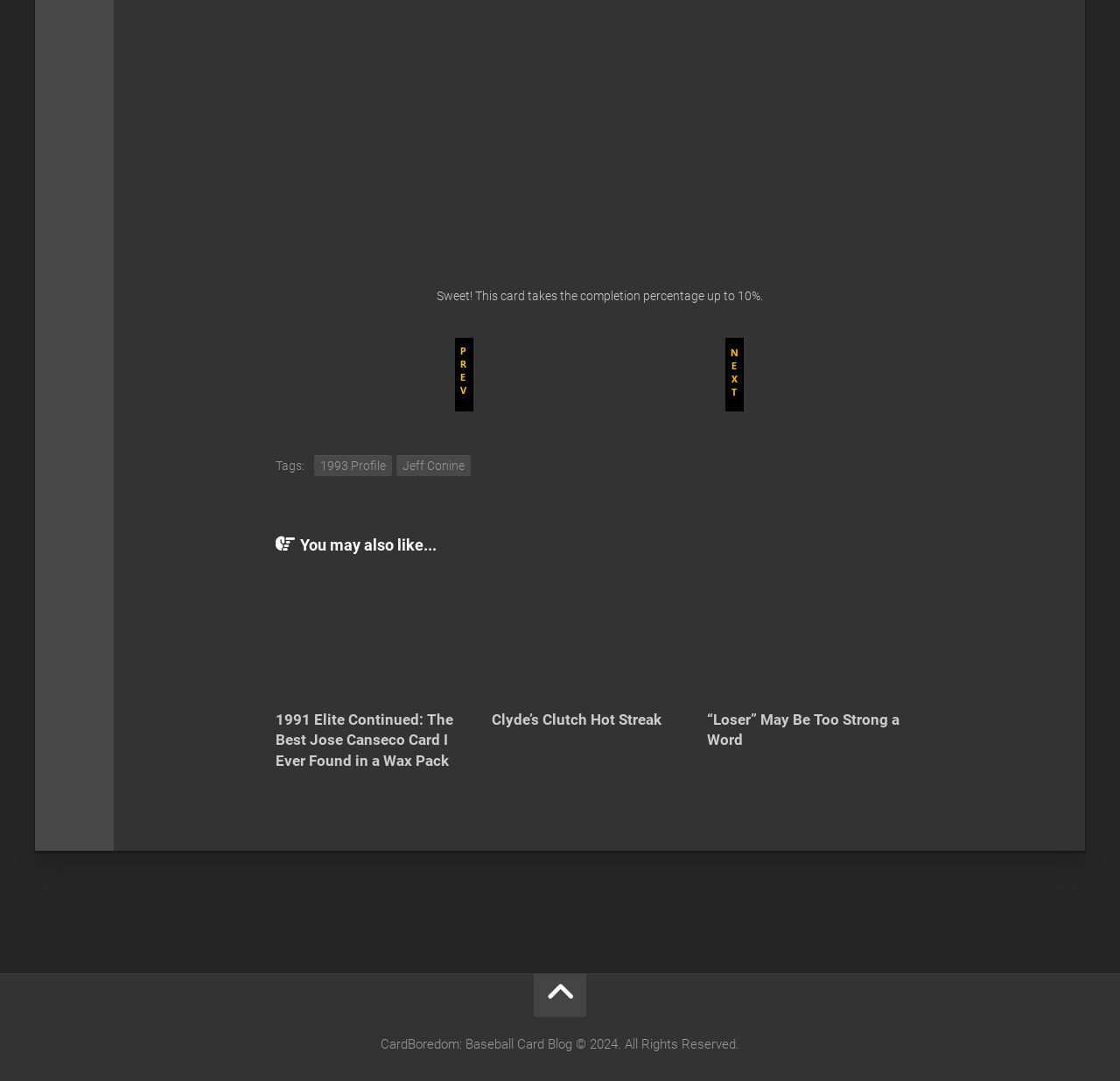Using the information in the image, give a detailed answer to the following question: How many links are there under 'You may also like...'?

Under the heading 'You may also like...' which is an h element, there are three article elements each containing a link, so there are three links in total.